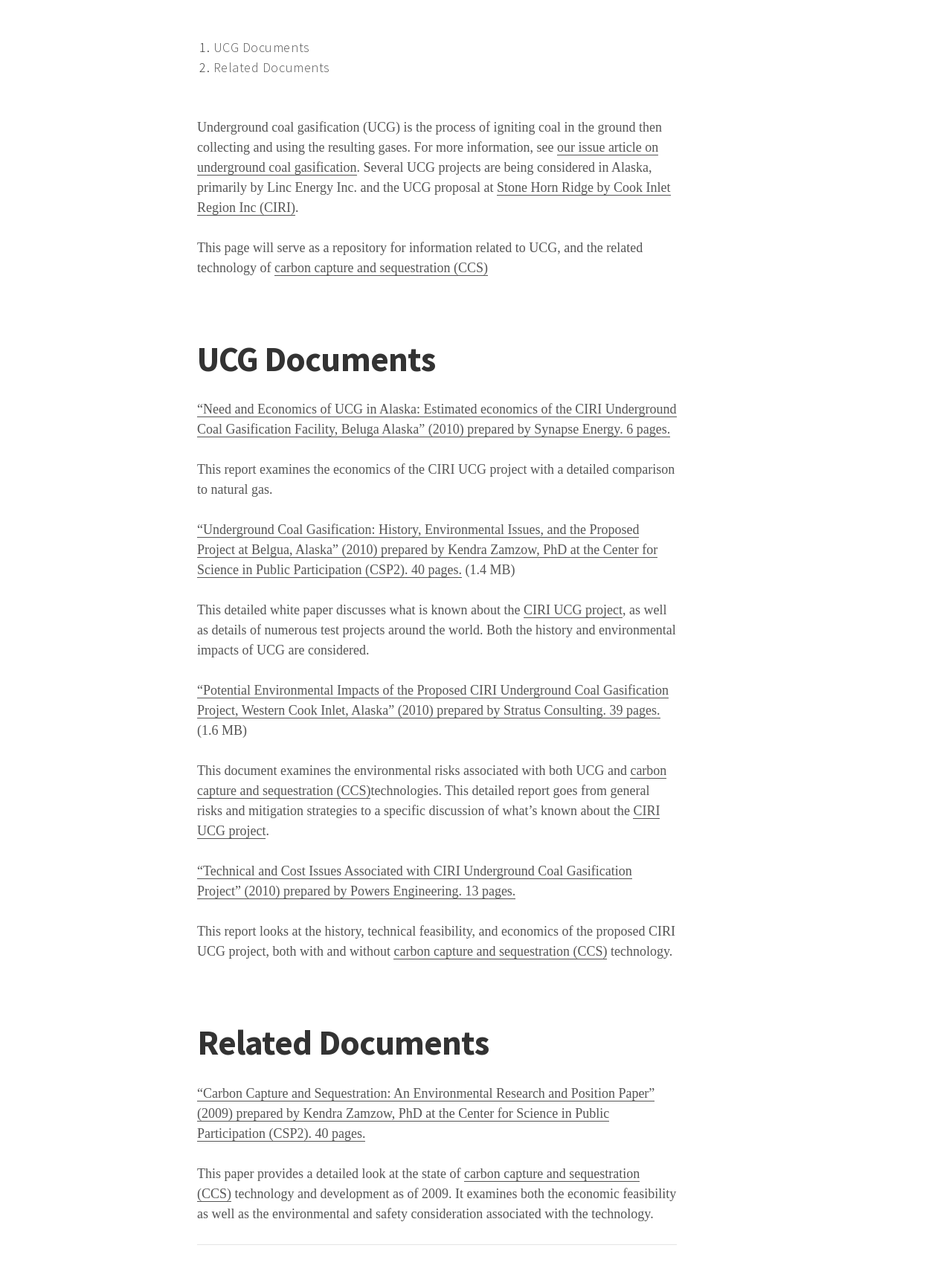Provide the bounding box coordinates of the HTML element this sentence describes: "Related Documents".

[0.224, 0.046, 0.347, 0.059]